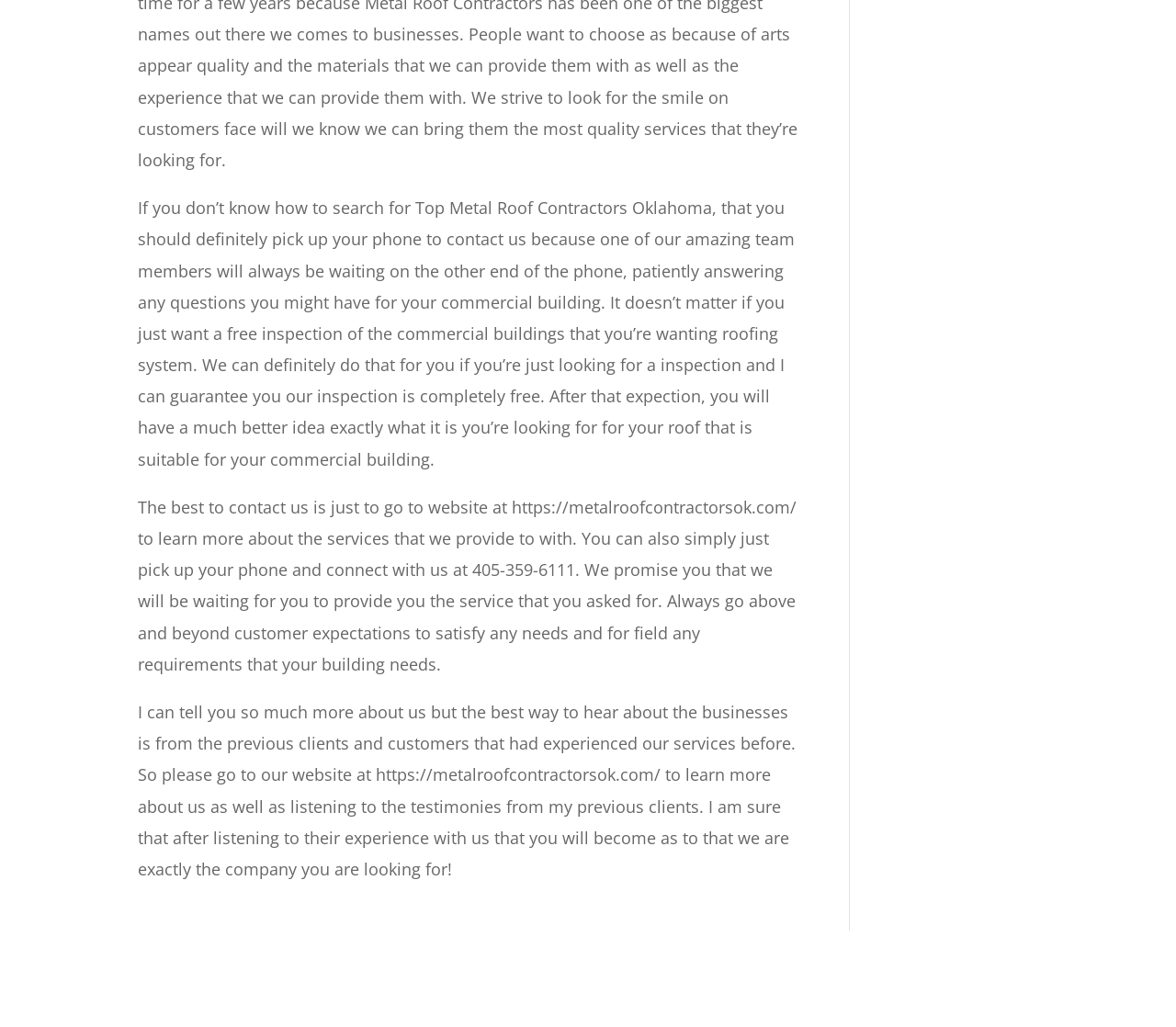Bounding box coordinates are to be given in the format (top-left x, top-left y, bottom-right x, bottom-right y). All values must be floating point numbers between 0 and 1. Provide the bounding box coordinate for the UI element described as: Sitemap

[0.596, 0.968, 0.636, 0.983]